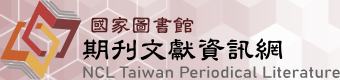What is the English label of the website? Based on the image, give a response in one word or a short phrase.

Periodical Literature